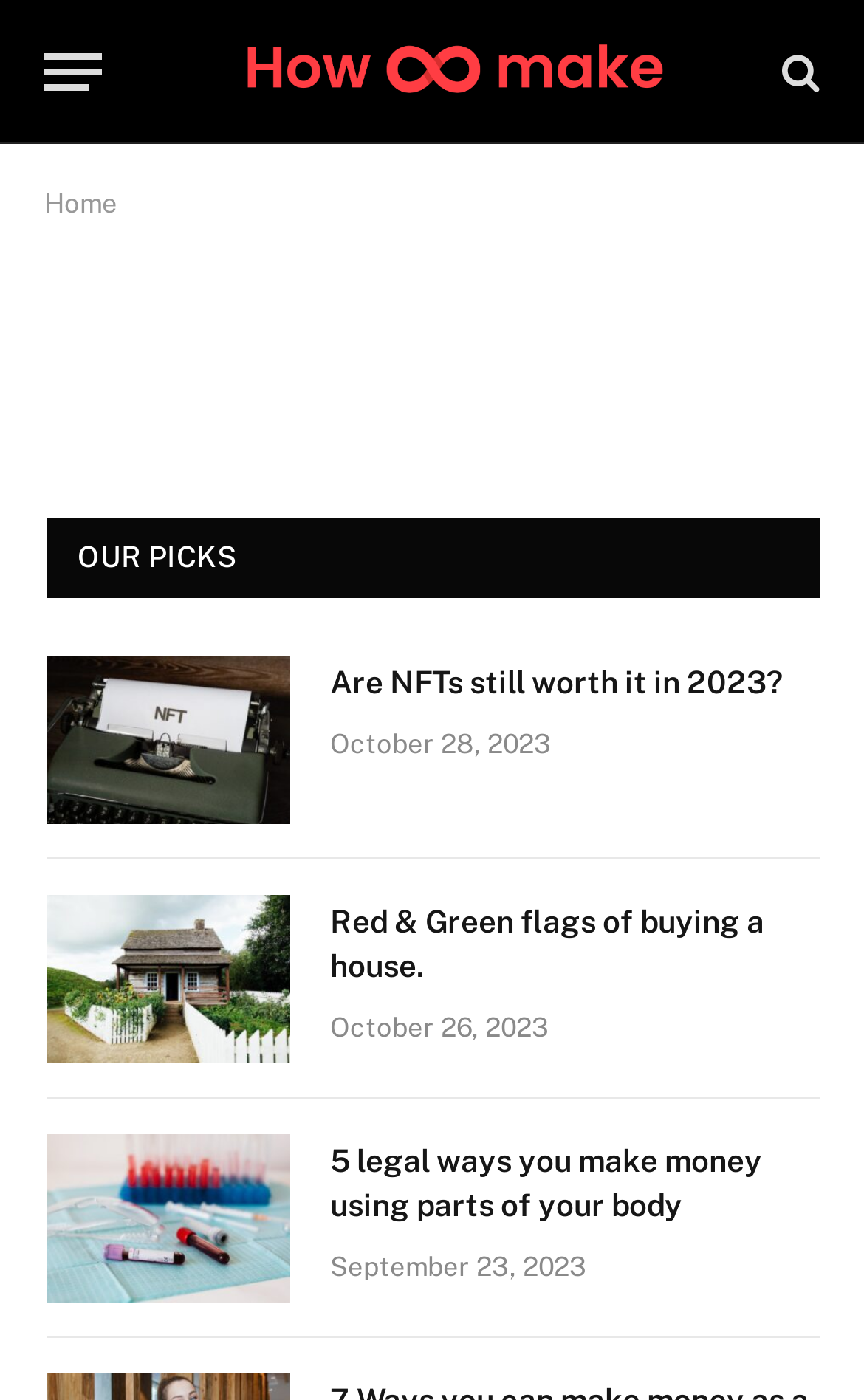Identify the bounding box coordinates necessary to click and complete the given instruction: "Click the menu button".

[0.051, 0.016, 0.118, 0.087]